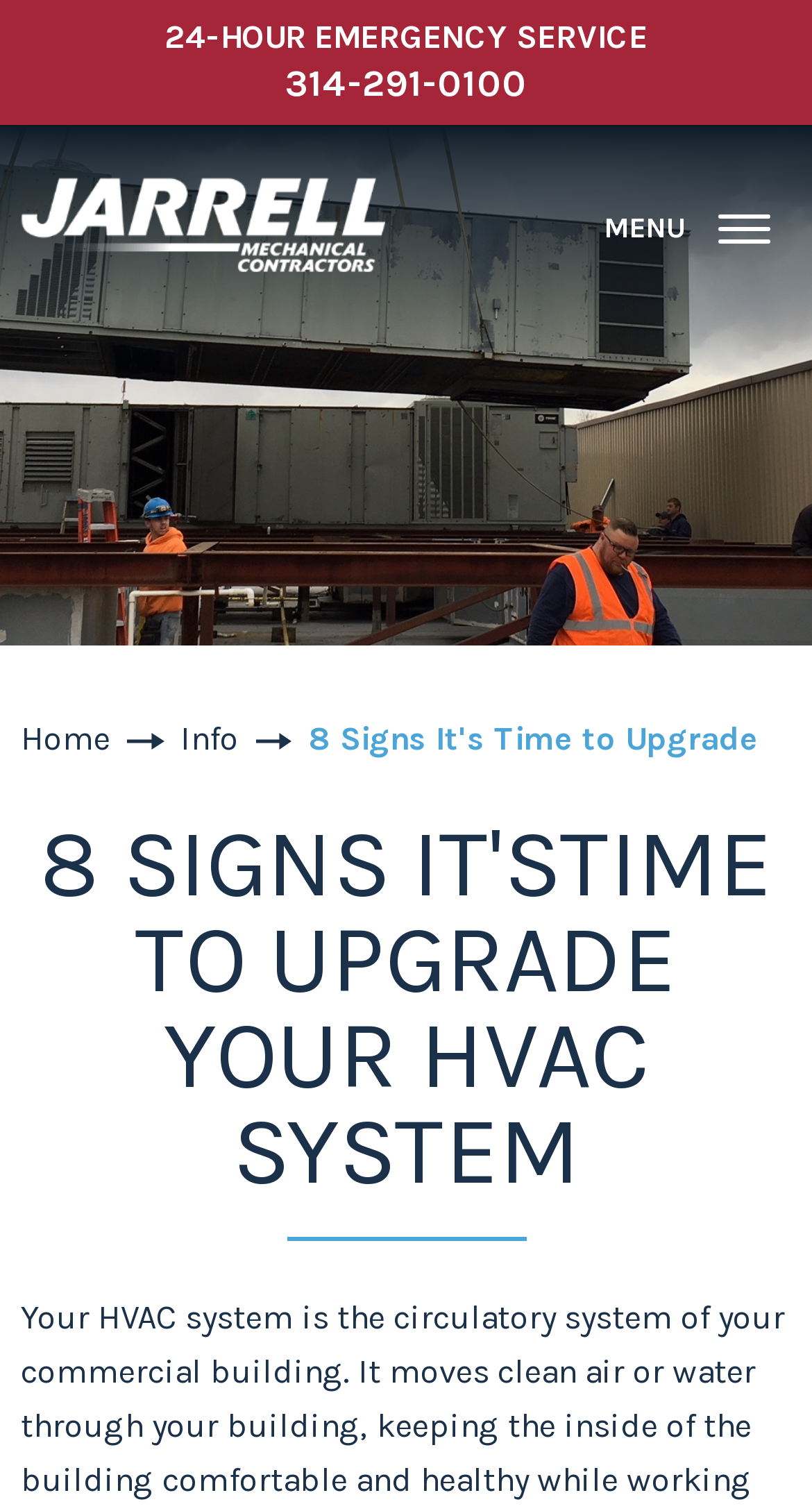Identify the main heading of the webpage and provide its text content.

8 SIGNS IT'STIME TO UPGRADE YOUR HVAC SYSTEM